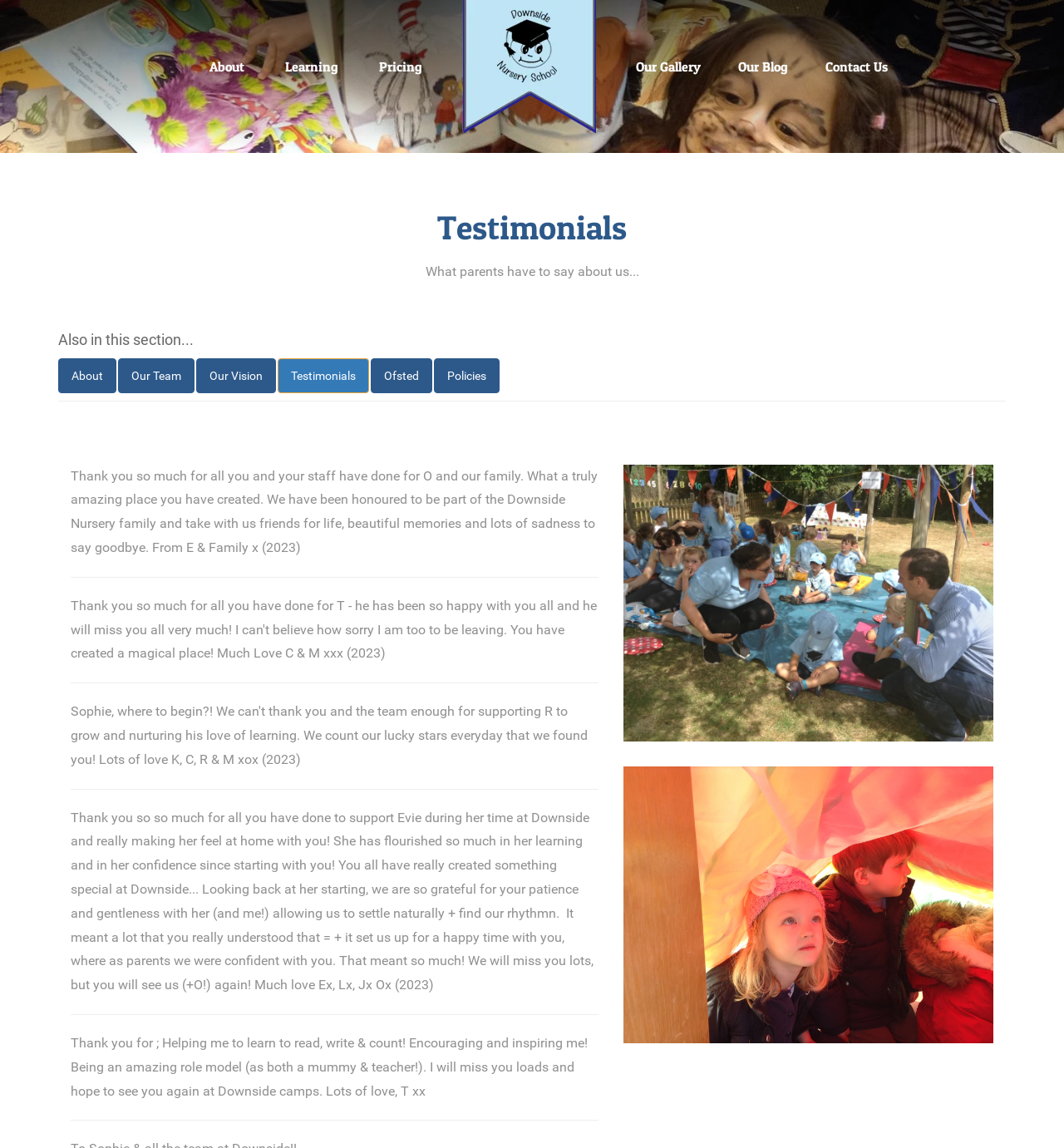What is the tone of the testimonials on the webpage?
Please provide a comprehensive answer based on the information in the image.

The tone of the testimonials on the webpage can be determined by reading the text of the testimonials, which express gratitude and appreciation for the nursery and its staff, using phrases such as 'Thank you so much', 'What a truly amazing place', and 'We have been honoured to be part of the Downside Nursery family'.